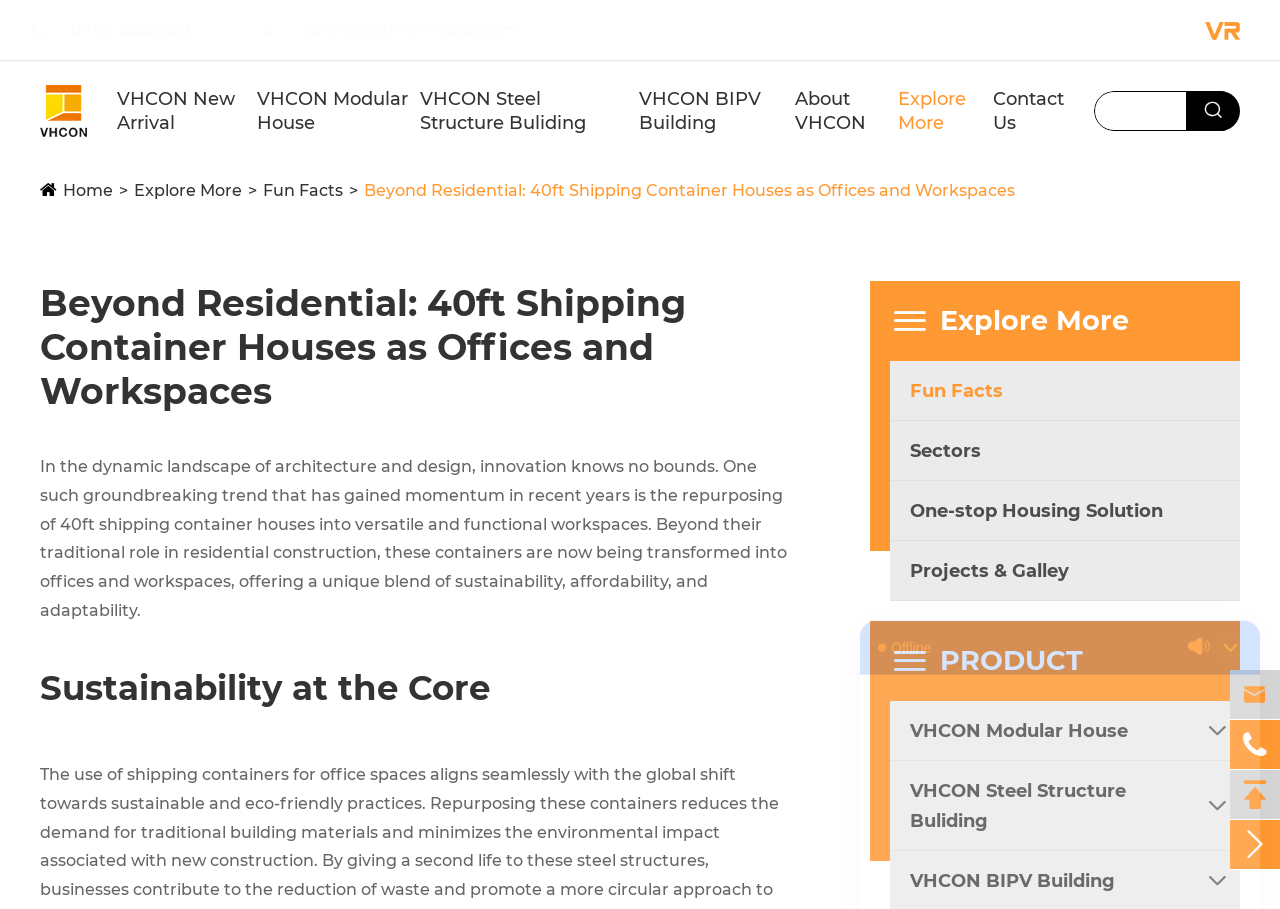Respond to the following question using a concise word or phrase: 
What is the theme of the webpage?

Shipping container houses